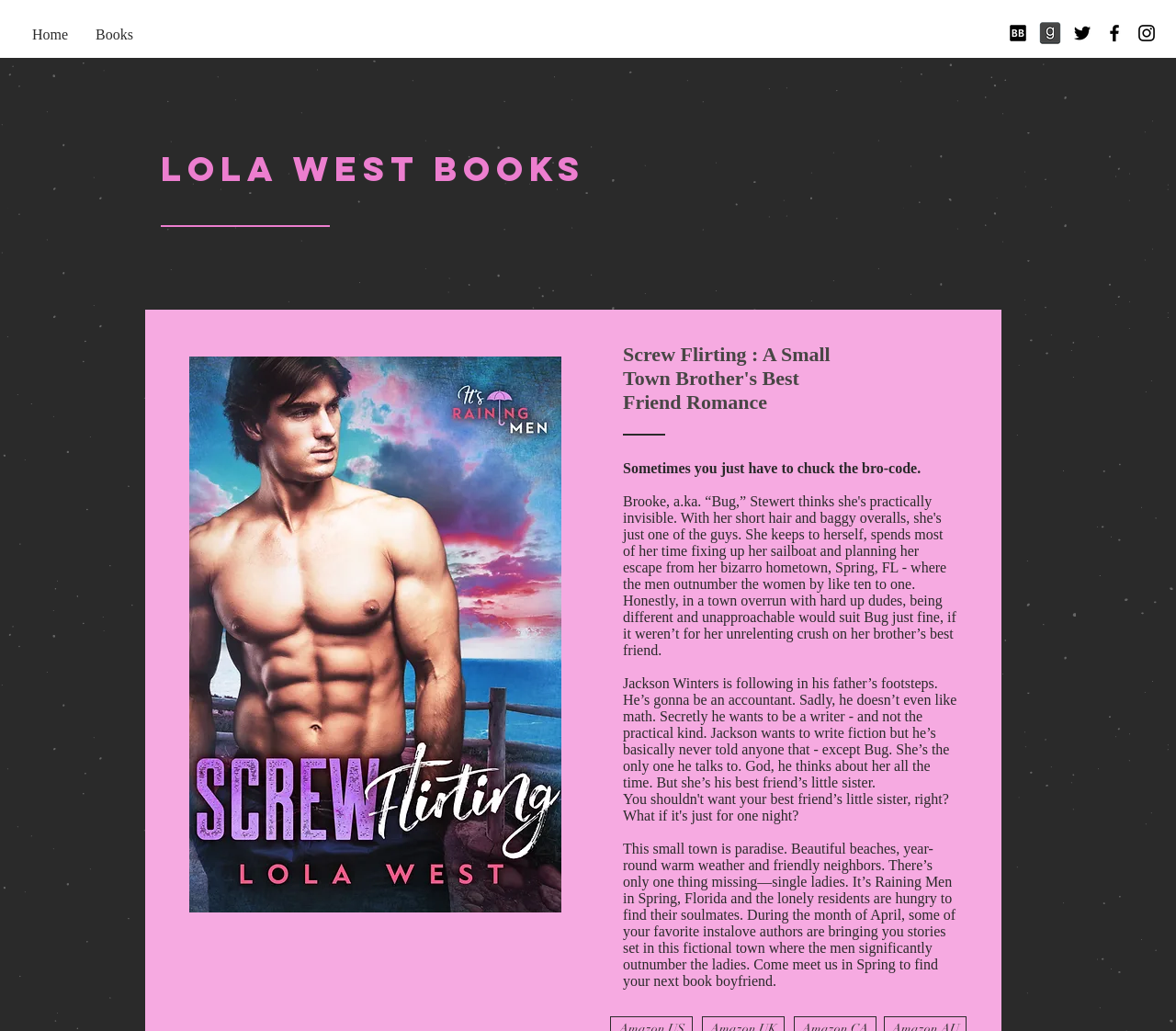What is the theme of the book series?
Please give a detailed answer to the question using the information shown in the image.

The theme of the book series can be inferred from the description, which mentions that the book is part of a series of instalove stories set in the fictional town of Spring, Florida, where the men significantly outnumber the ladies.